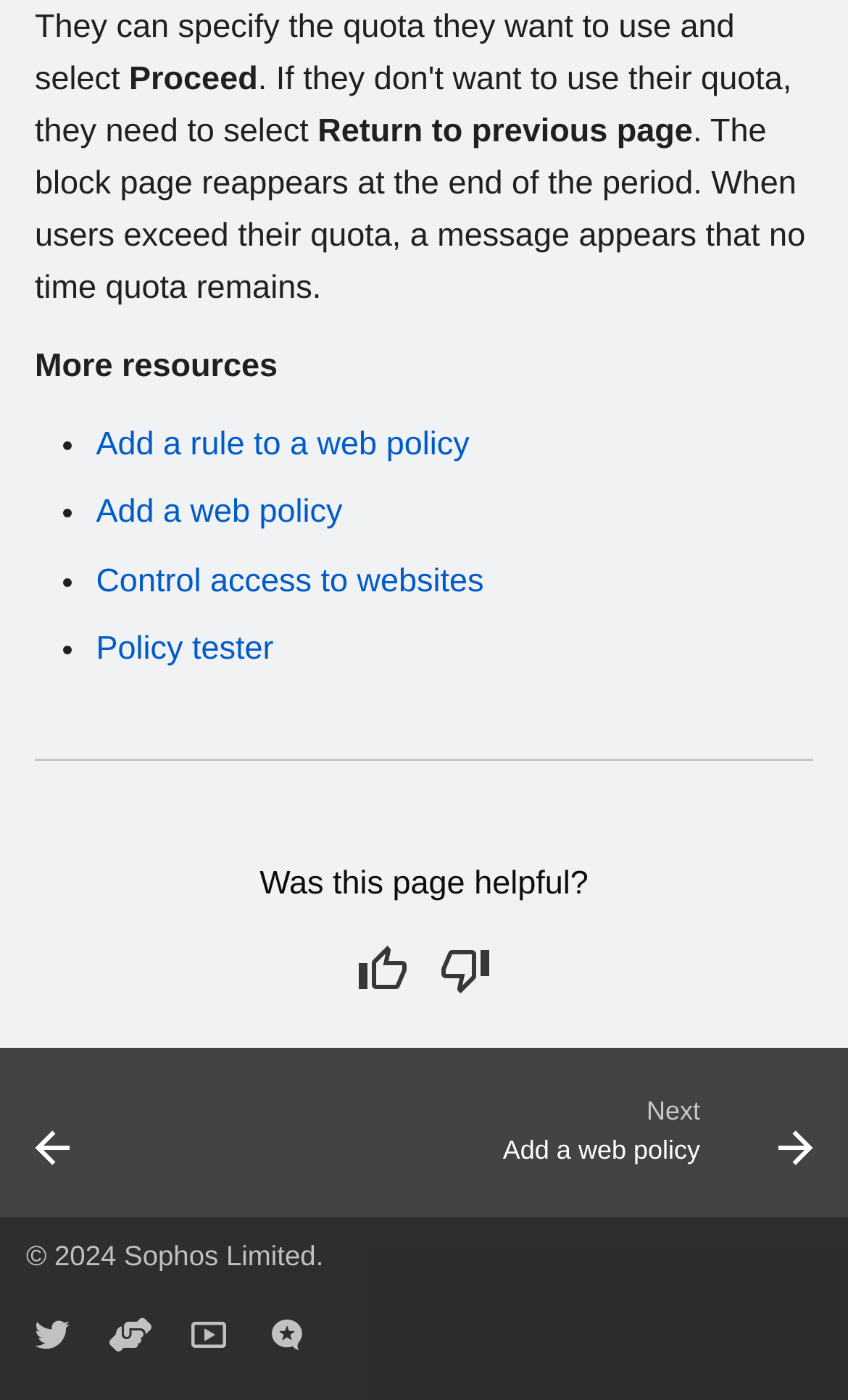Give a concise answer using only one word or phrase for this question:
What is the text of the first static text element?

Proceed